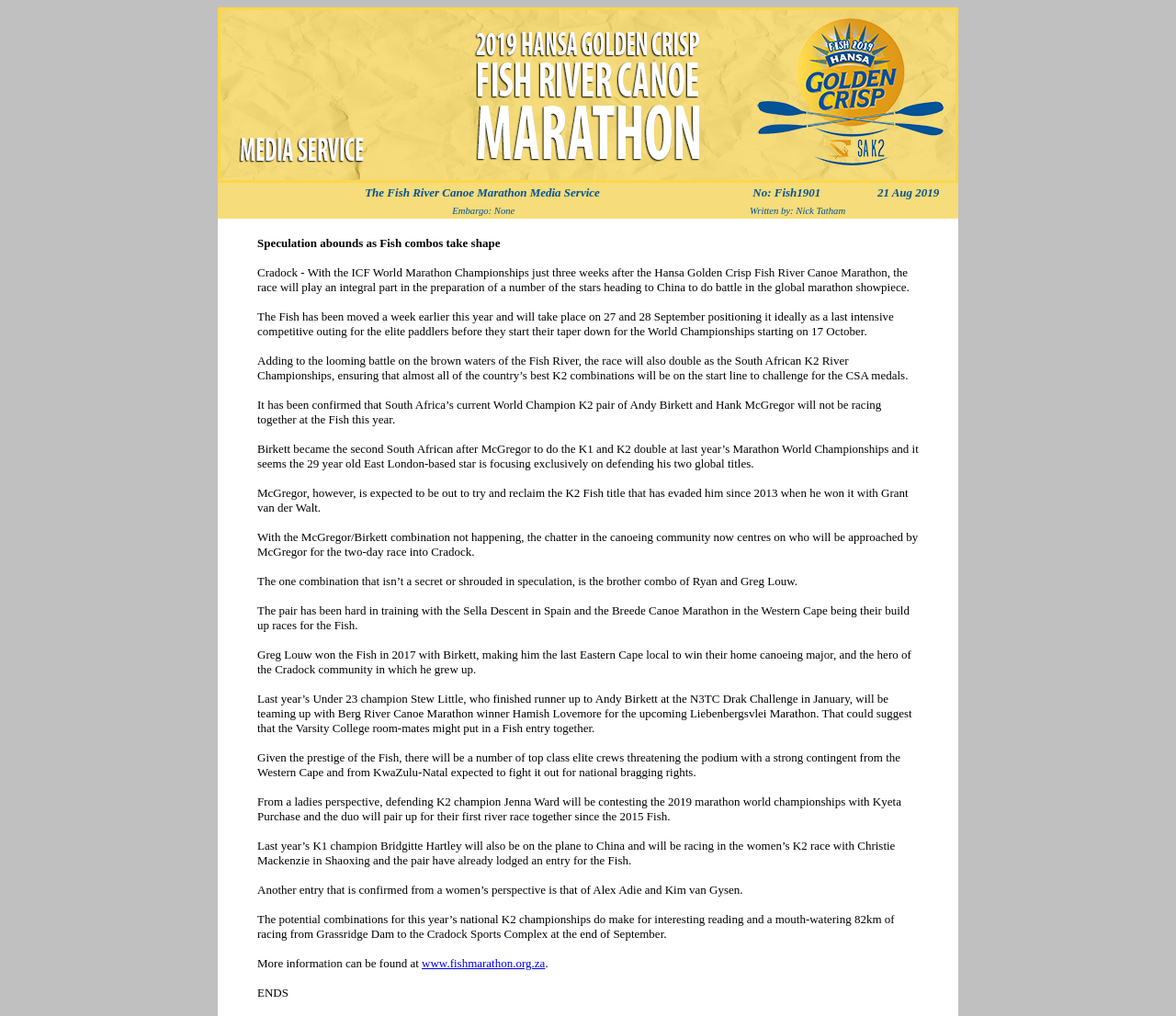What is the date of the Fish River Canoe Marathon?
Answer the question with as much detail as possible.

I found the answer by looking at the text in the LayoutTableCell element with the text 'The Fish has been moved a week earlier this year and will take place on 27 and 28 September positioning it ideally as a last intensive competitive outing for the elite paddlers before they start their taper down for the World Championships starting on 17 October.'